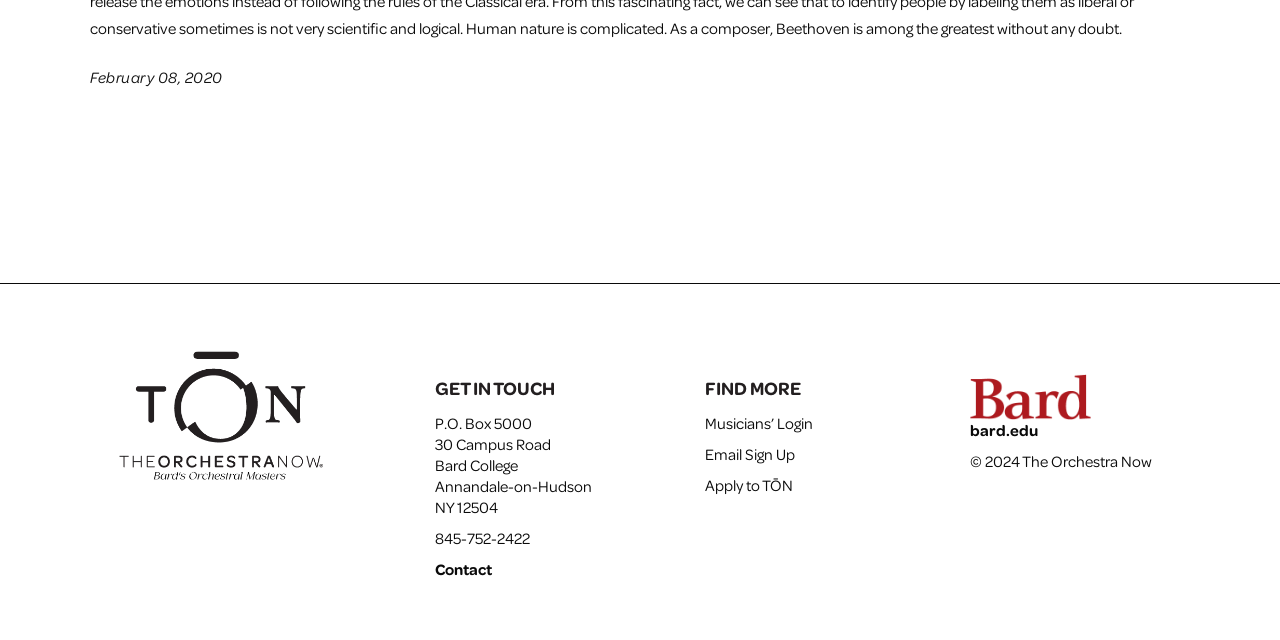Specify the bounding box coordinates (top-left x, top-left y, bottom-right x, bottom-right y) of the UI element in the screenshot that matches this description: Contact

[0.34, 0.872, 0.384, 0.906]